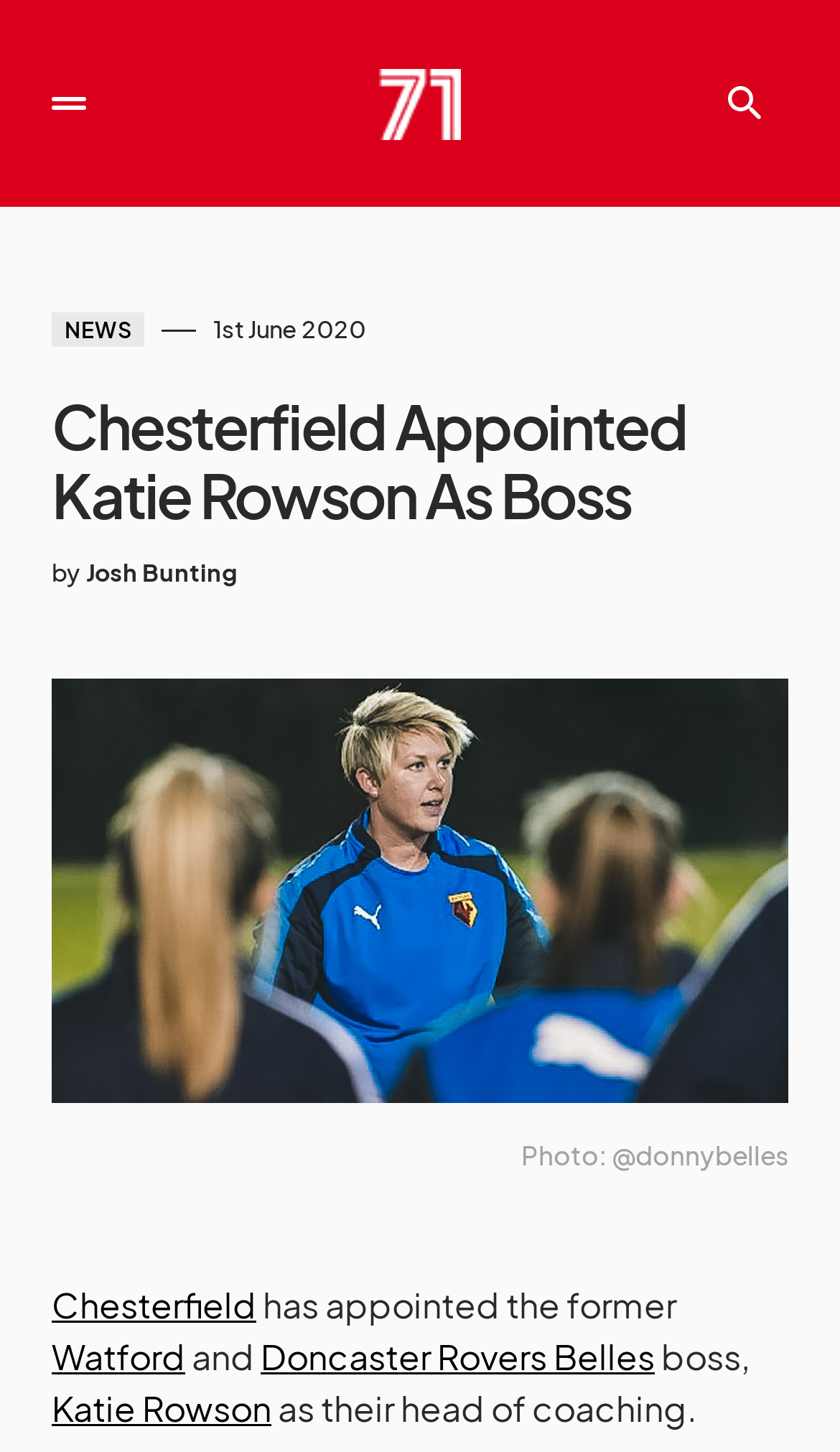Use a single word or phrase to answer this question: 
What is the date of the news article?

1st June 2020